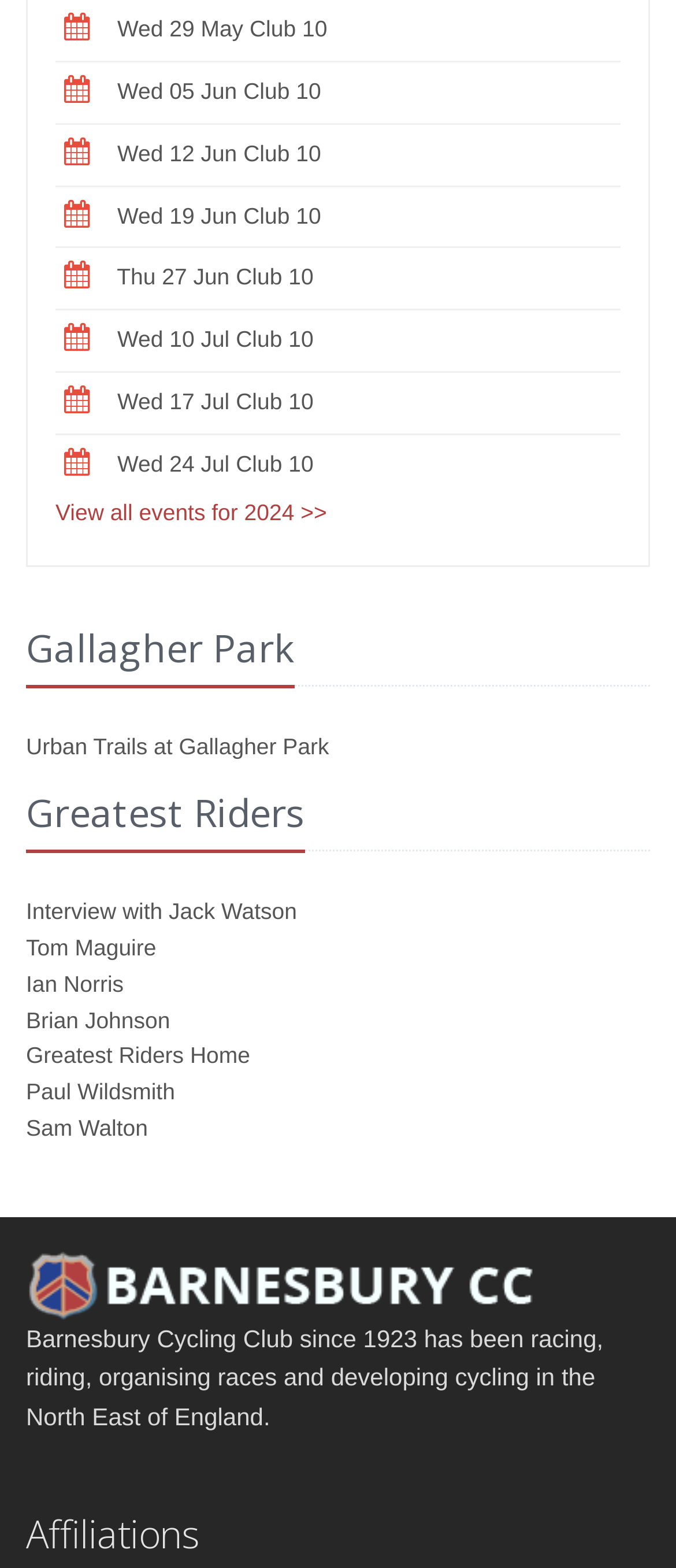Pinpoint the bounding box coordinates of the element you need to click to execute the following instruction: "View events for 2024". The bounding box should be represented by four float numbers between 0 and 1, in the format [left, top, right, bottom].

[0.082, 0.318, 0.484, 0.335]